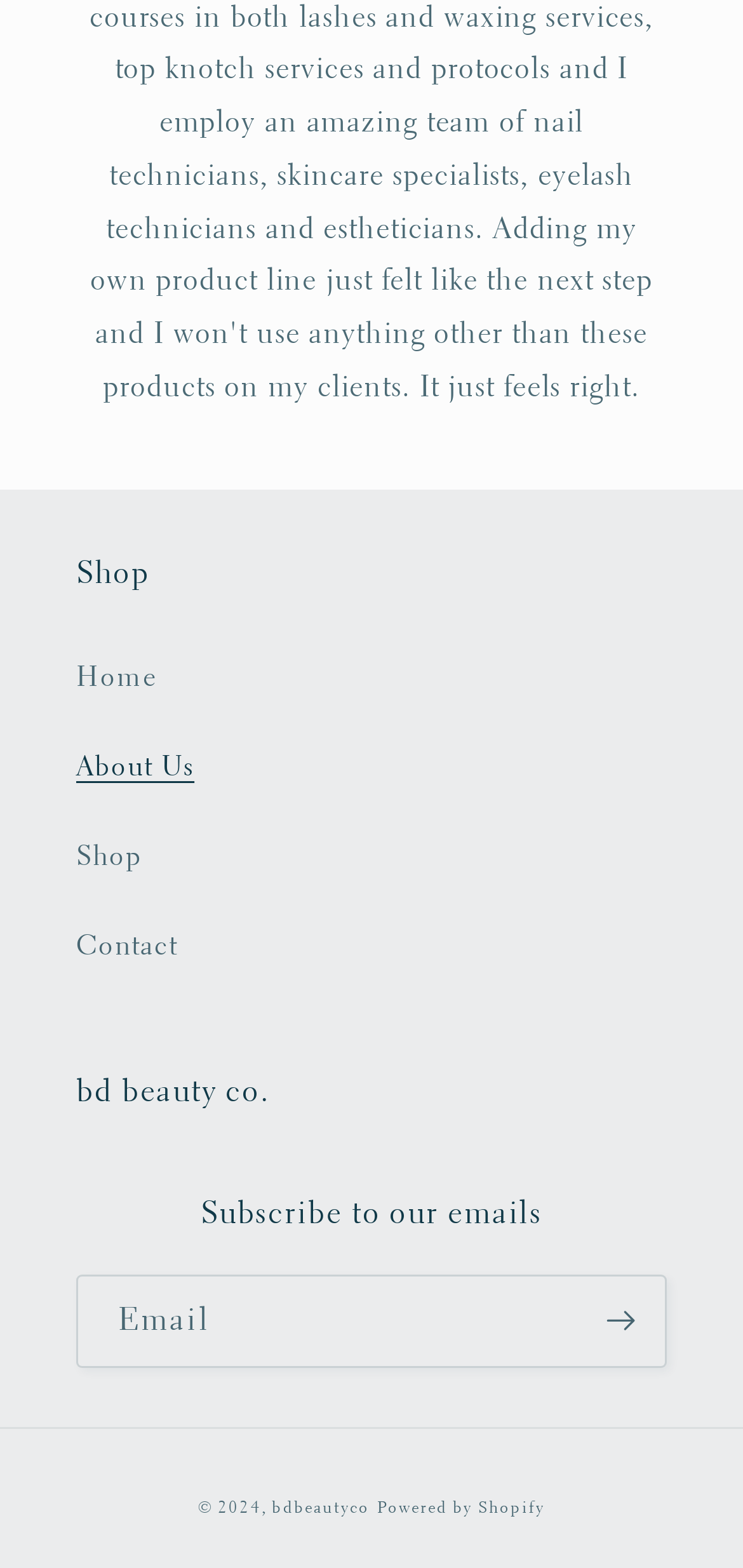Based on the image, please respond to the question with as much detail as possible:
What is the name of the company?

The name of the company can be found in the heading element with the text 'bd beauty co.' which is located at the top of the webpage, indicating that it is the company's name.